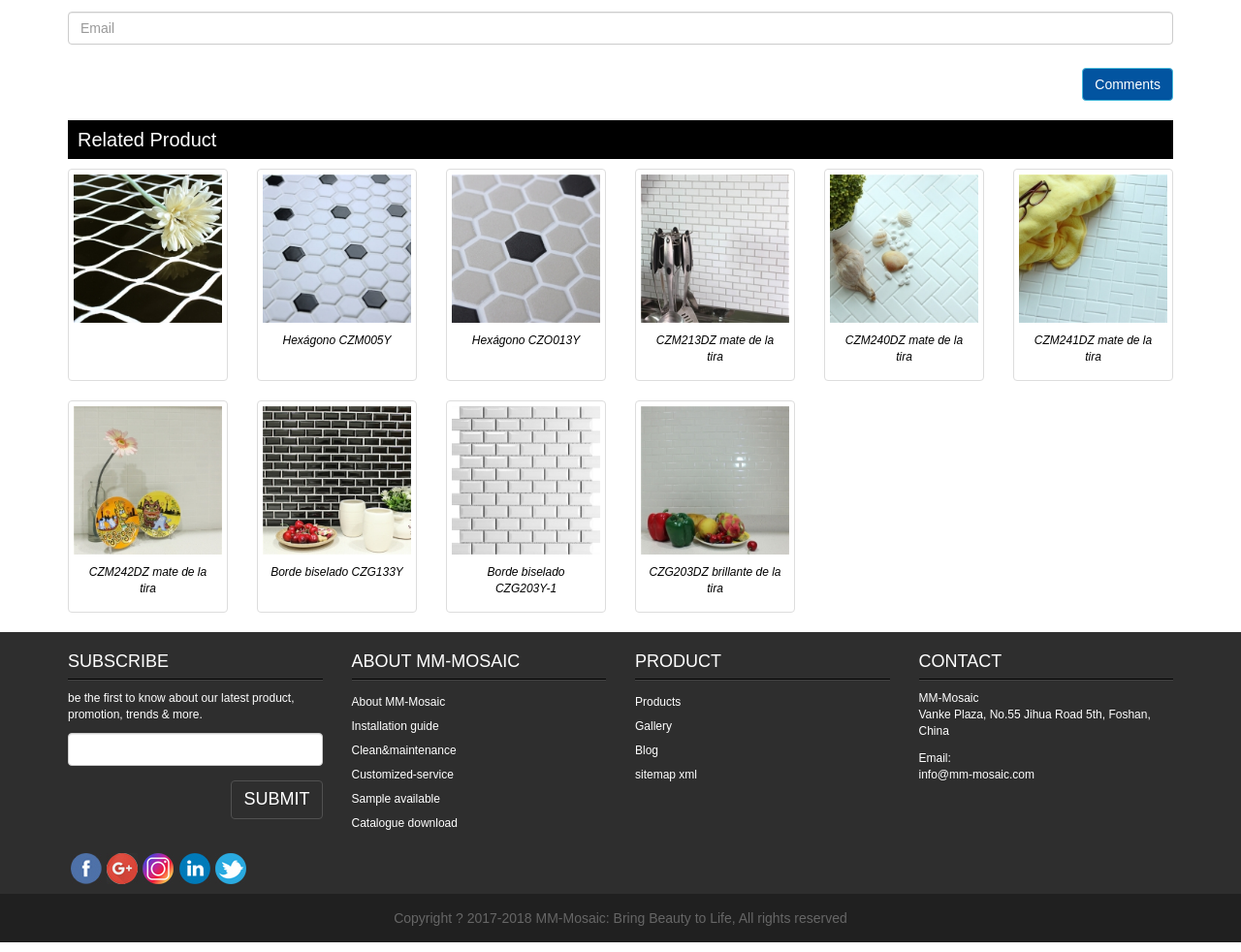Specify the bounding box coordinates of the region I need to click to perform the following instruction: "Learn about MM-Mosaic". The coordinates must be four float numbers in the range of 0 to 1, i.e., [left, top, right, bottom].

[0.283, 0.73, 0.359, 0.745]